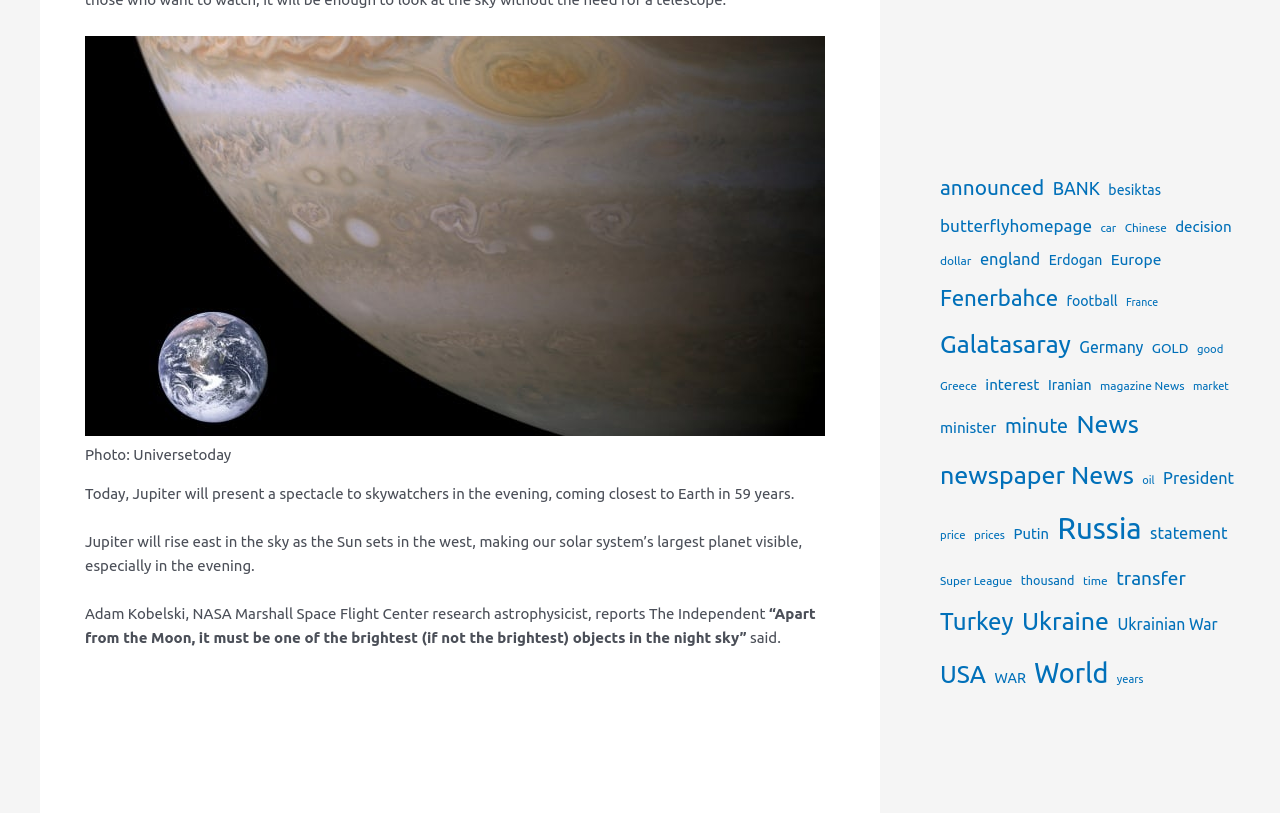Use a single word or phrase to answer the following:
Who is the research astrophysicist quoted in the article?

Adam Kobelski